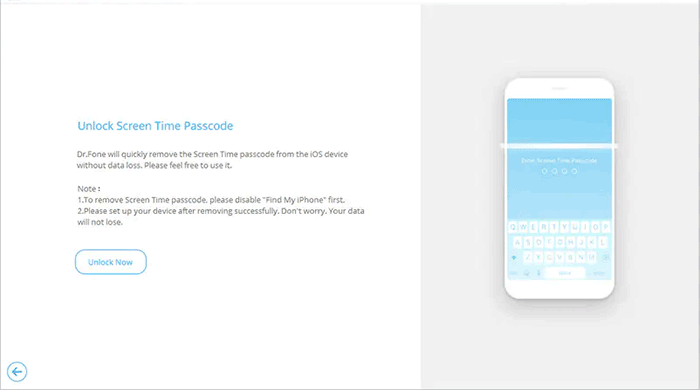What must be disabled before unlocking?
Answer with a single word or short phrase according to what you see in the image.

Find My iPhone feature